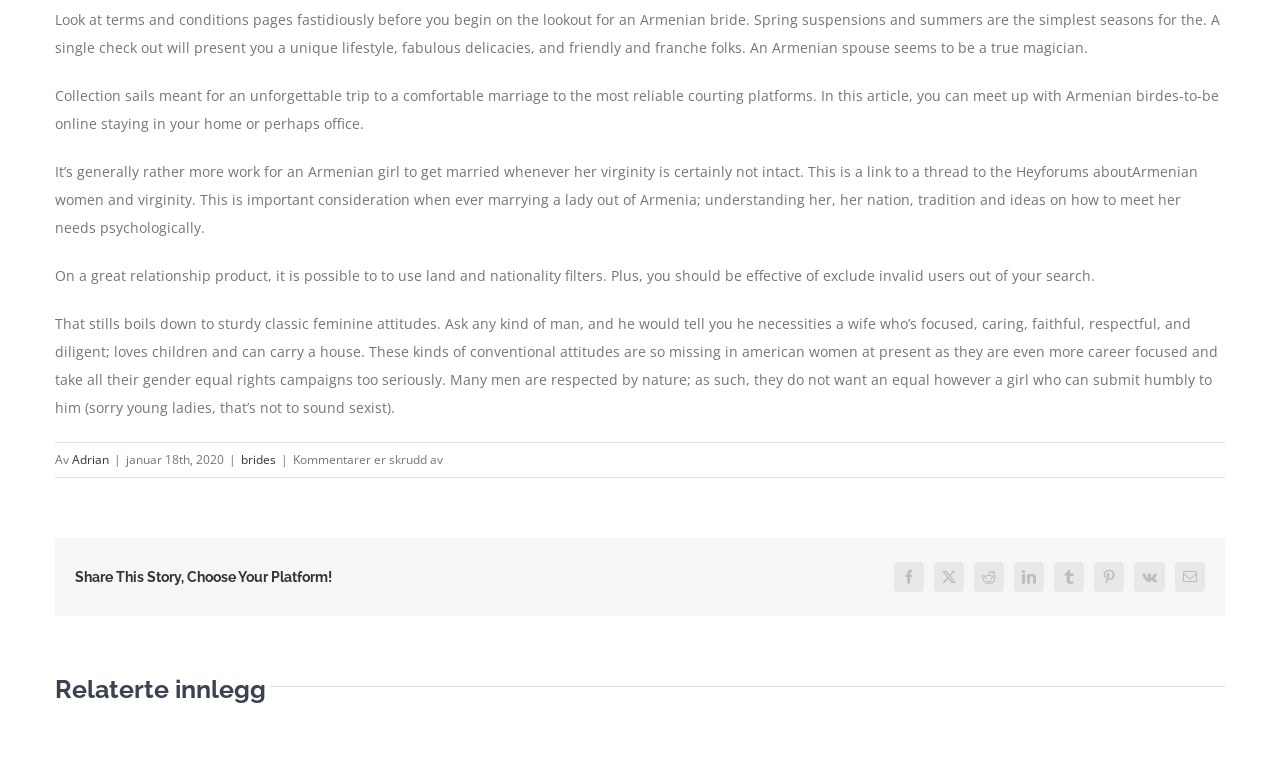Find the bounding box coordinates for the area that should be clicked to accomplish the instruction: "Share on Facebook".

[0.698, 0.73, 0.722, 0.769]